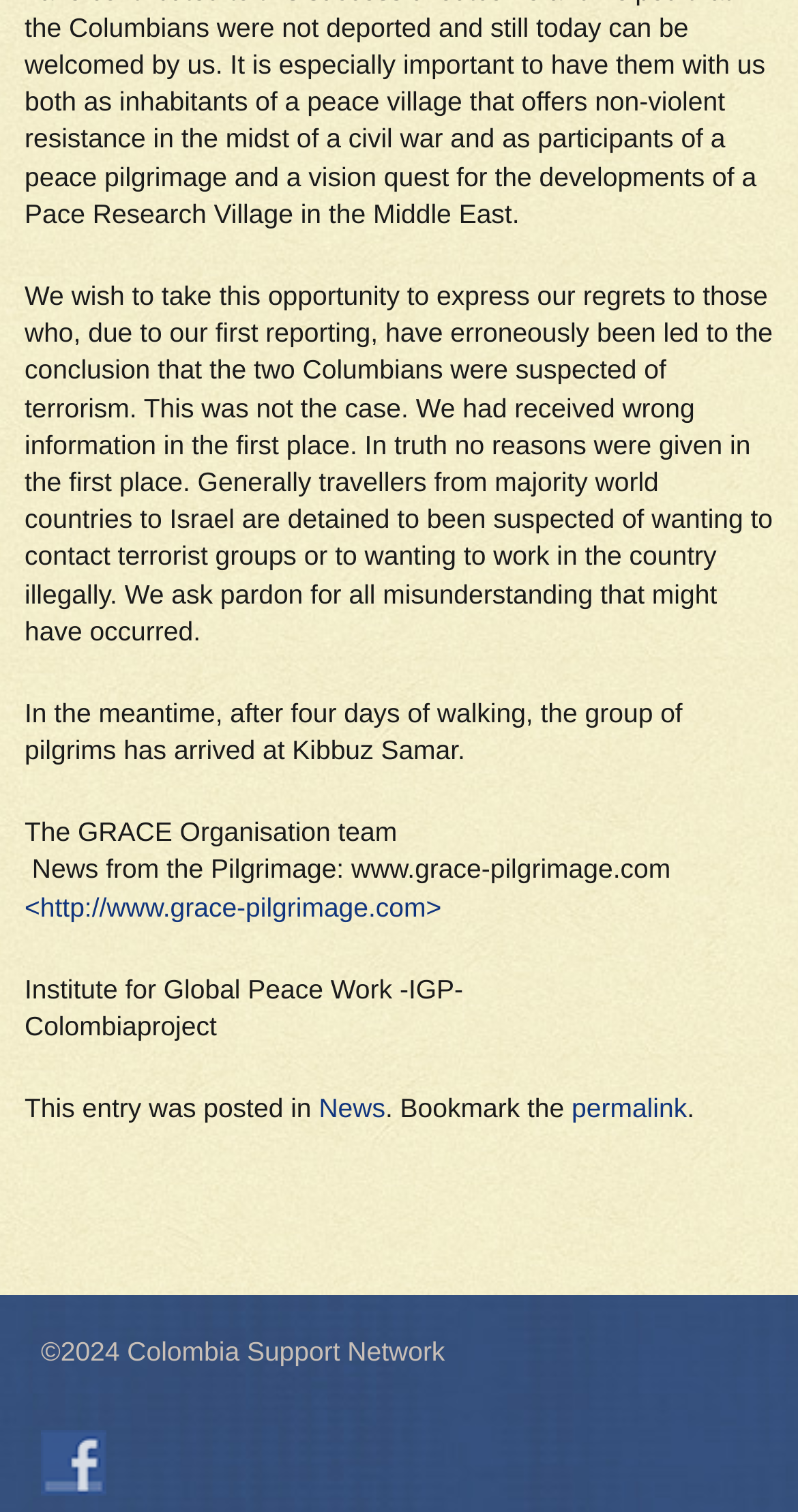Identify the bounding box for the described UI element. Provide the coordinates in (top-left x, top-left y, bottom-right x, bottom-right y) format with values ranging from 0 to 1: <http://www.grace-pilgrimage.com>

[0.031, 0.589, 0.553, 0.61]